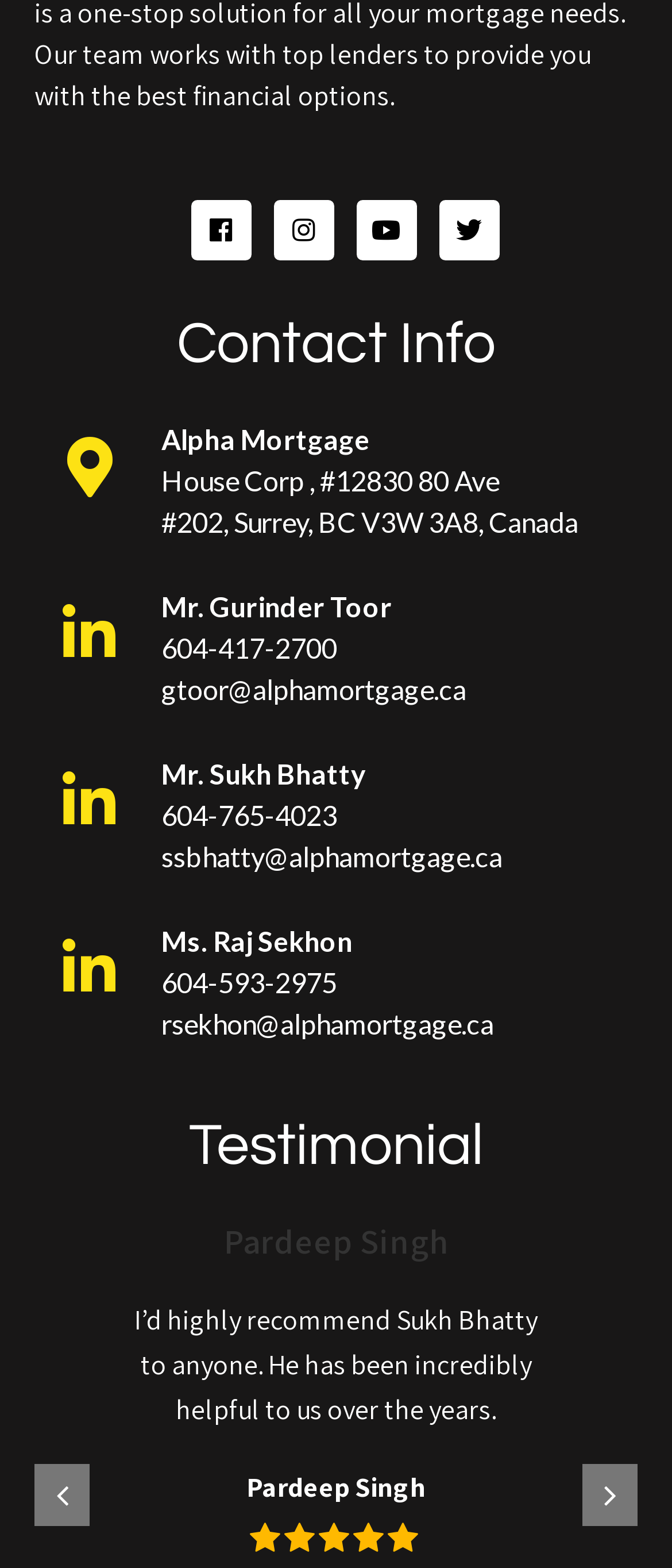Using the information from the screenshot, answer the following question thoroughly:
How many social media links are present?

There are four social media links present, namely Facebook, Instagram, Youtube, and Twitter, located at [0.283, 0.128, 0.373, 0.166], [0.406, 0.128, 0.496, 0.166], [0.529, 0.128, 0.619, 0.166], and [0.653, 0.128, 0.742, 0.166] respectively.